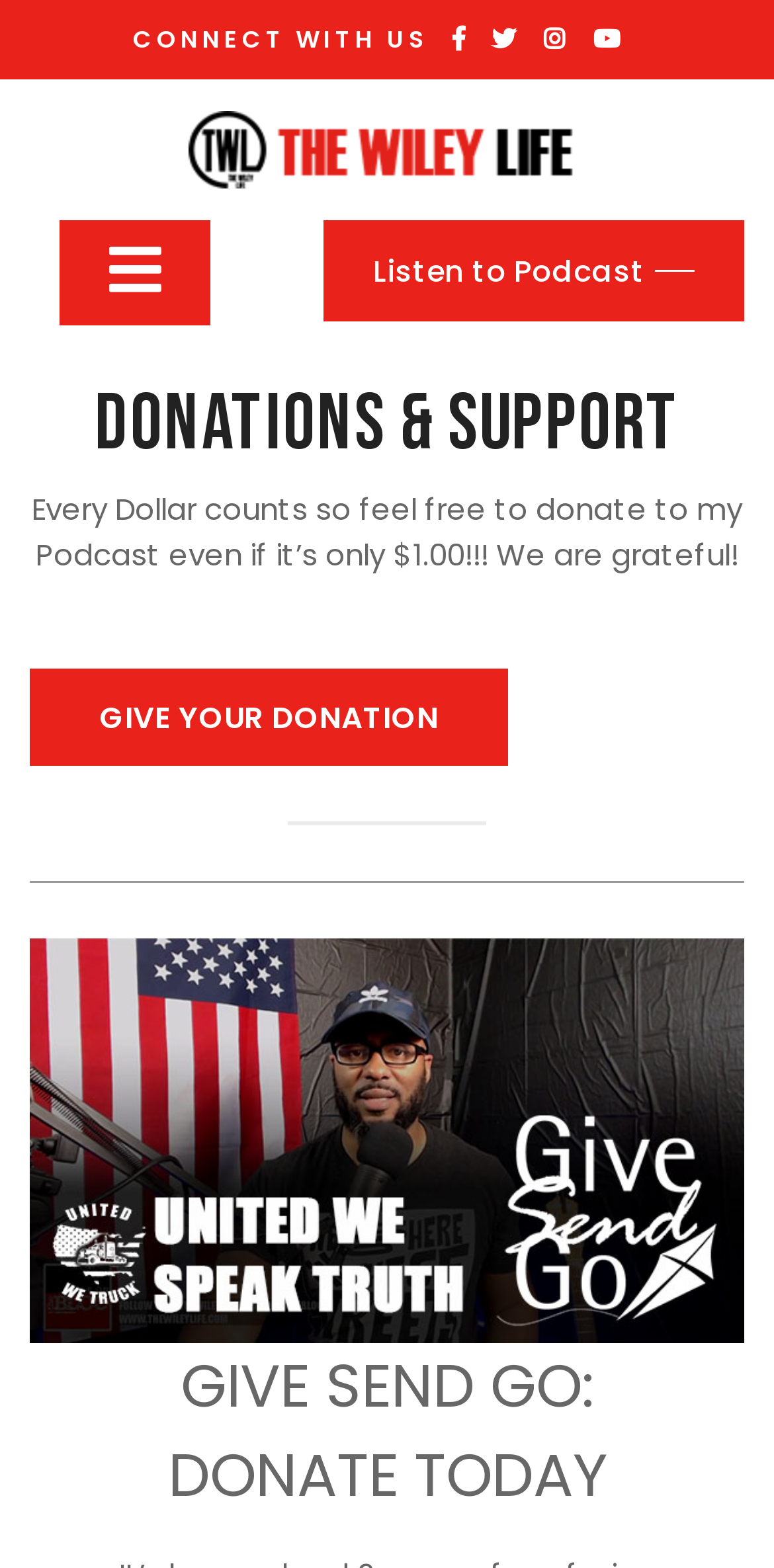Can you provide the bounding box coordinates for the element that should be clicked to implement the instruction: "Click the Facebook link"?

[0.585, 0.014, 0.626, 0.035]